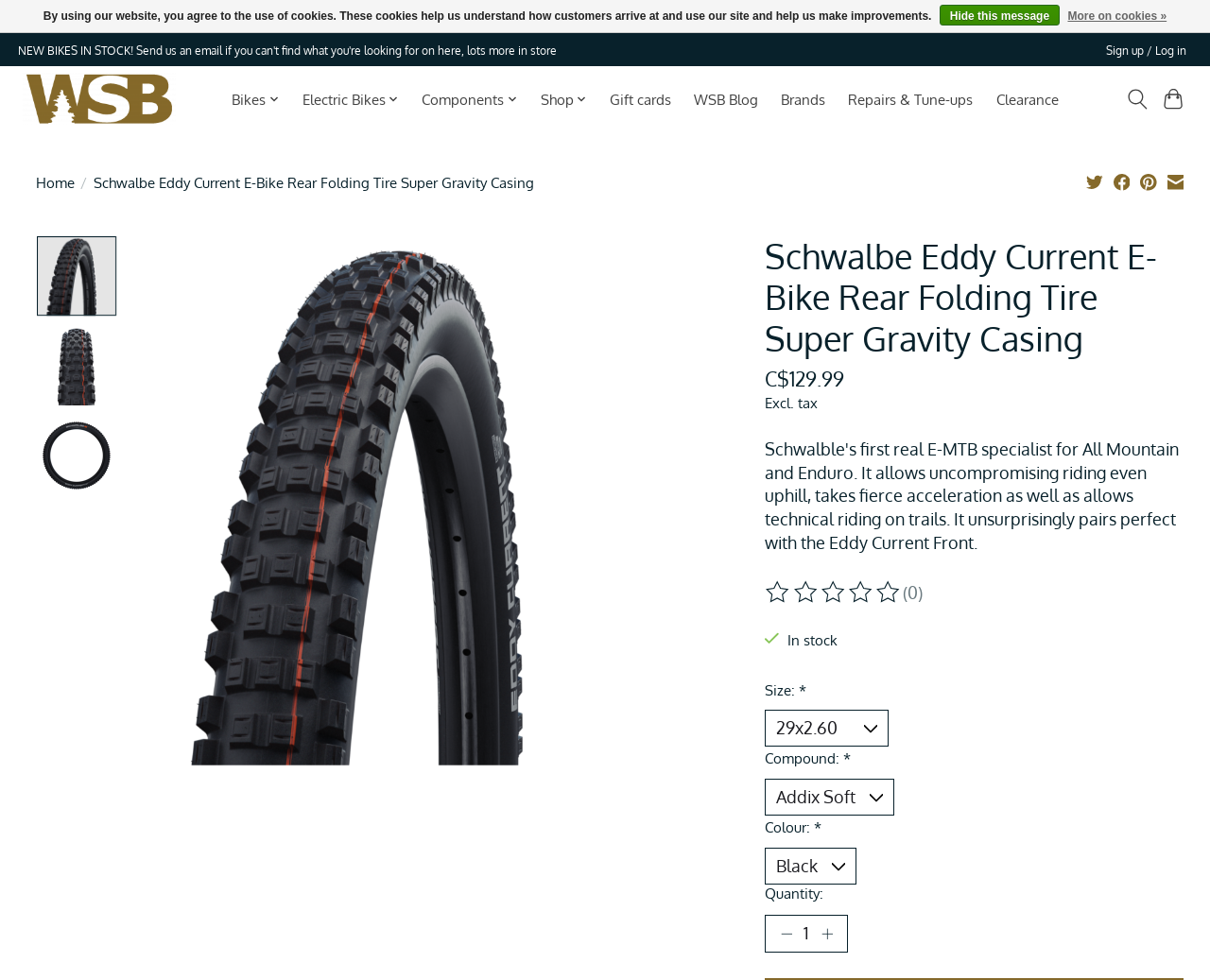Determine the bounding box coordinates of the element that should be clicked to execute the following command: "Share on Twitter".

[0.898, 0.177, 0.911, 0.198]